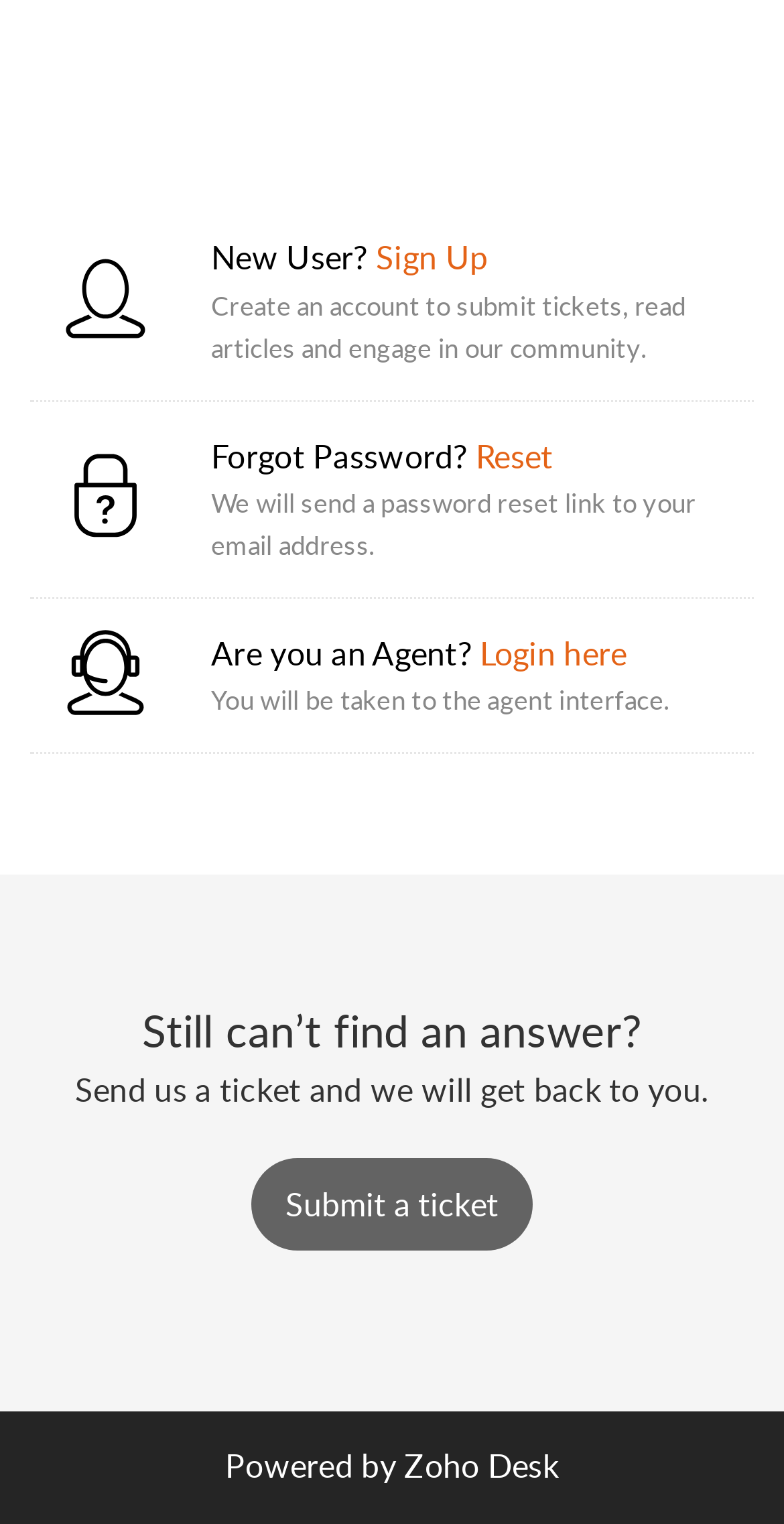What is the purpose of the 'Sign Up' link?
Carefully analyze the image and provide a detailed answer to the question.

The 'Sign Up' link is located next to the 'New User?' text, and below it, there is a description stating 'Create an account to submit tickets, read articles and engage in our community.' This suggests that the purpose of the 'Sign Up' link is to create an account for submitting tickets, reading articles, and engaging in the community.